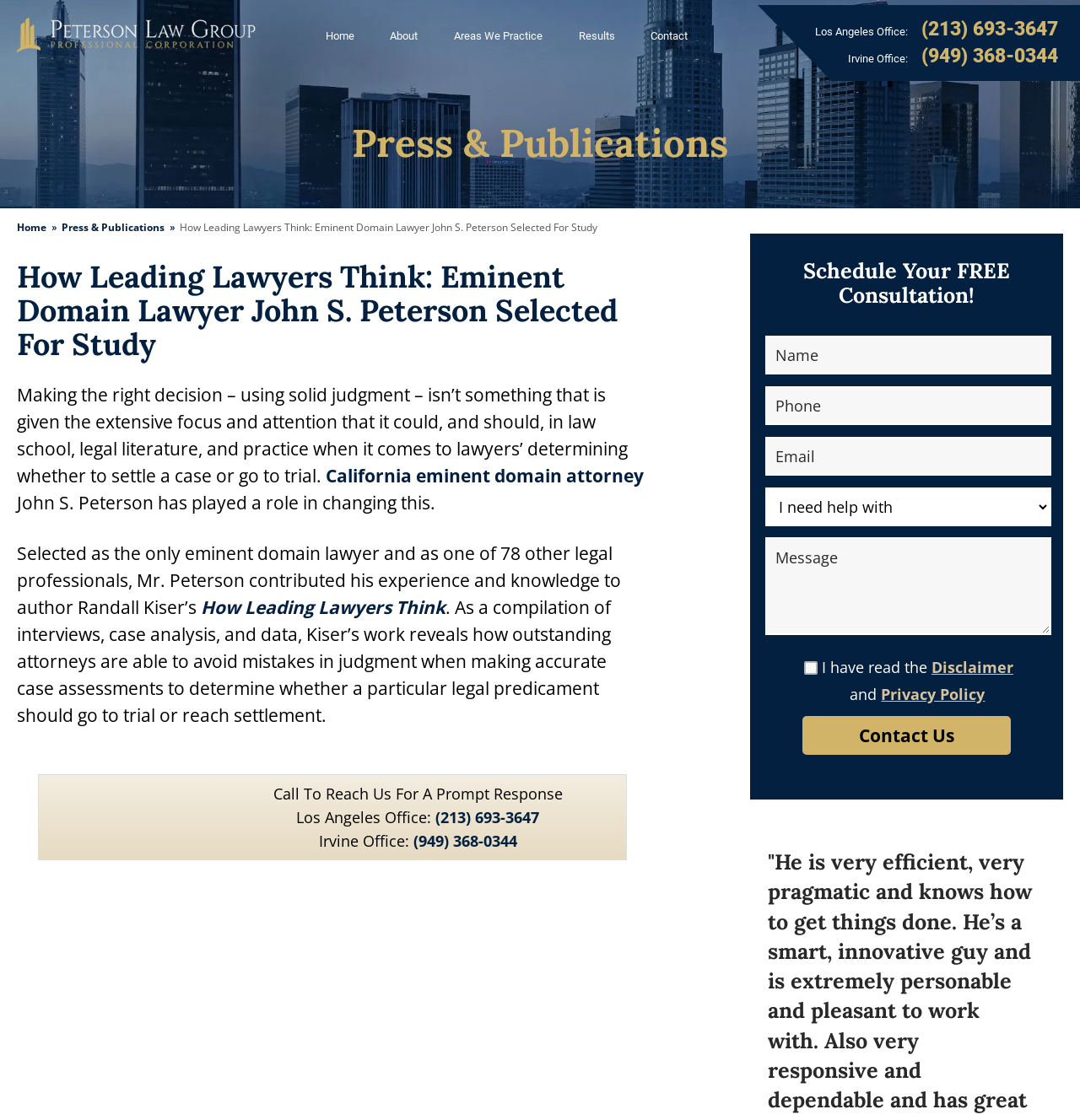Find the bounding box coordinates for the area that should be clicked to accomplish the instruction: "Select an option from the 'I need help with' dropdown".

[0.708, 0.435, 0.974, 0.47]